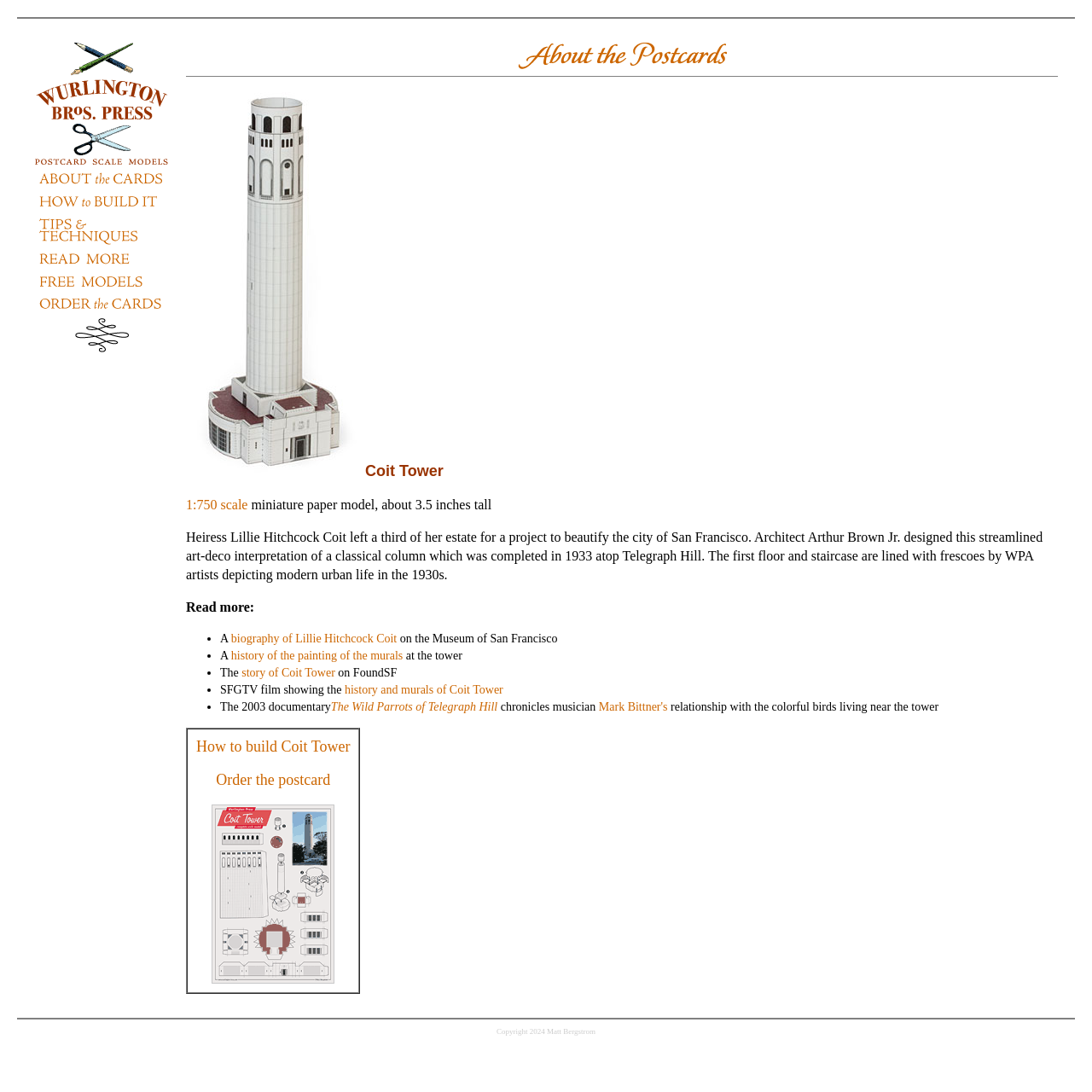What is the theme of the frescoes in the Coit Tower?
Give a one-word or short phrase answer based on the image.

modern urban life in the 1930s